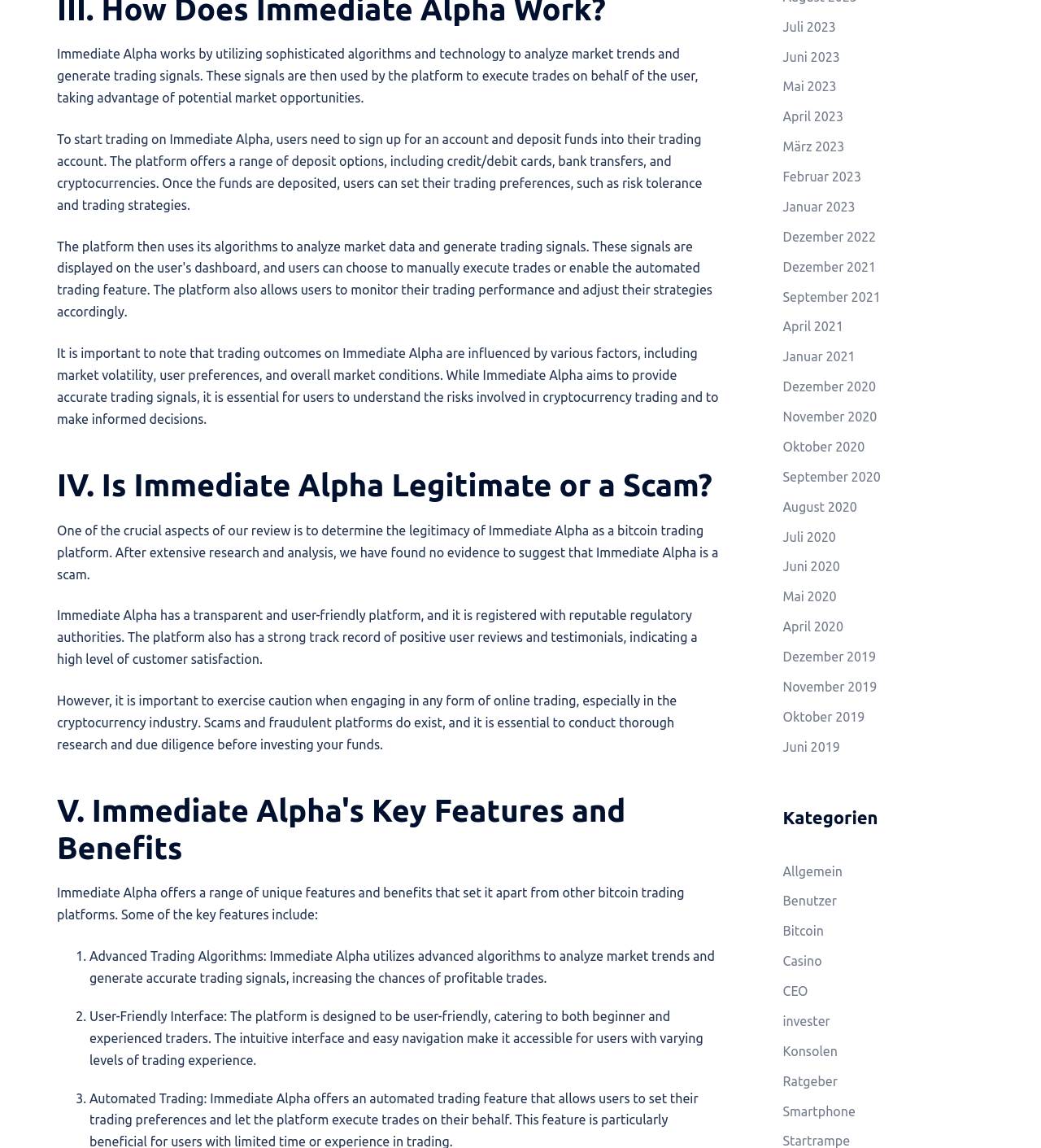Find the bounding box coordinates for the element that must be clicked to complete the instruction: "Click on About us". The coordinates should be four float numbers between 0 and 1, indicated as [left, top, right, bottom].

None